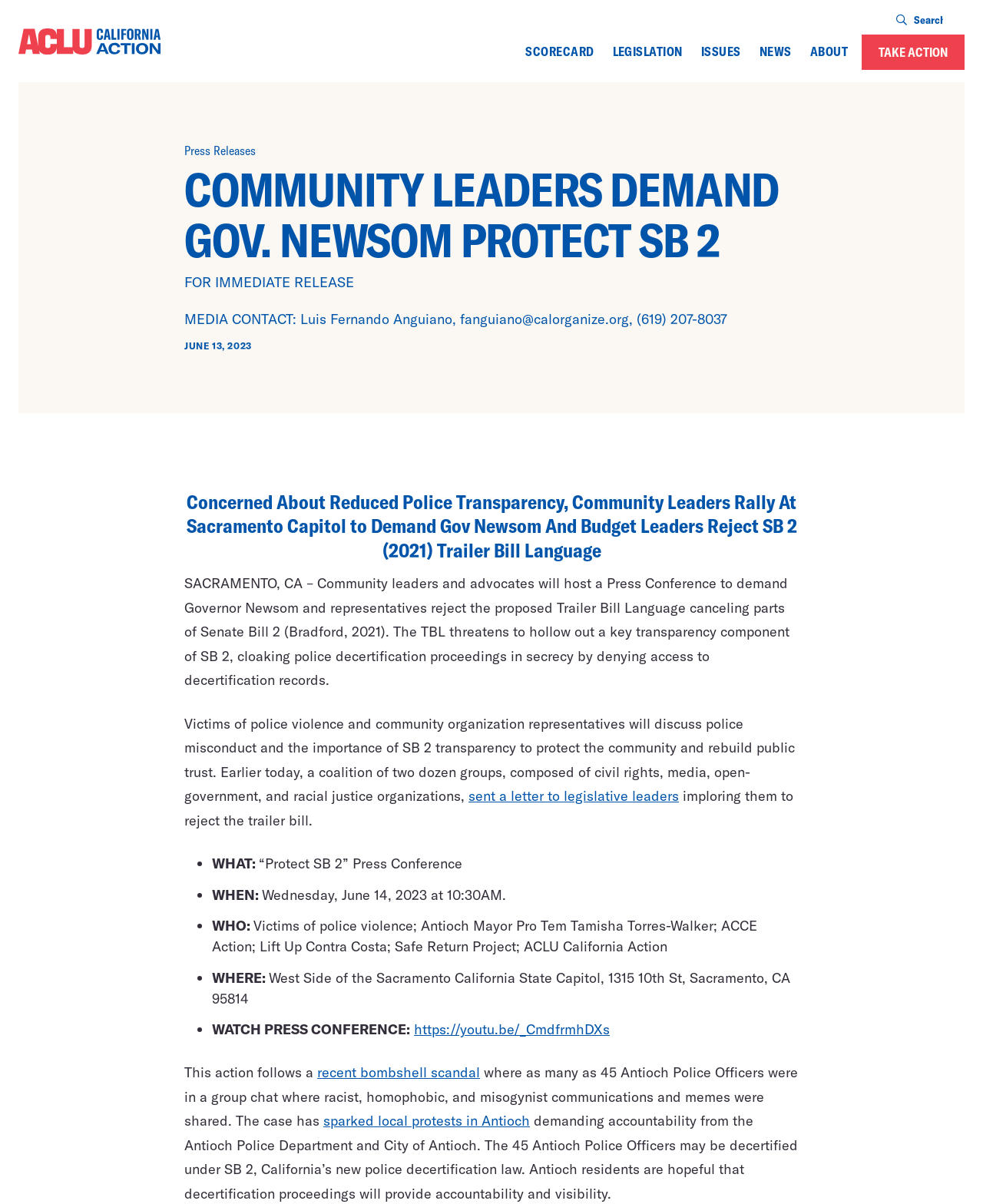What is the topic of the press conference?
Please provide a single word or phrase as your answer based on the screenshot.

Police transparency